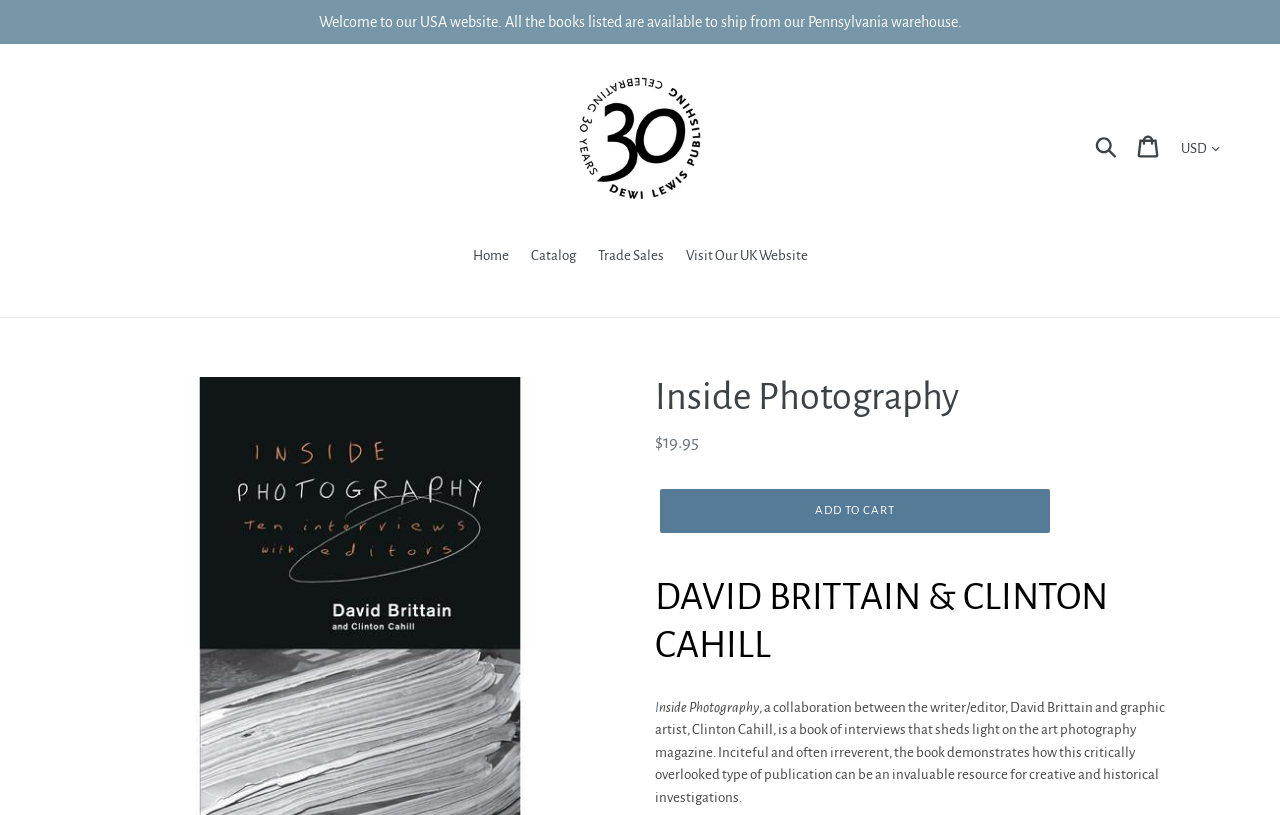What is the function of the button with the text 'ADD TO CART'?
Give a thorough and detailed response to the question.

The button with the text 'ADD TO CART' is a call-to-action button that allows users to add the book to their cart, as indicated by its position and text.